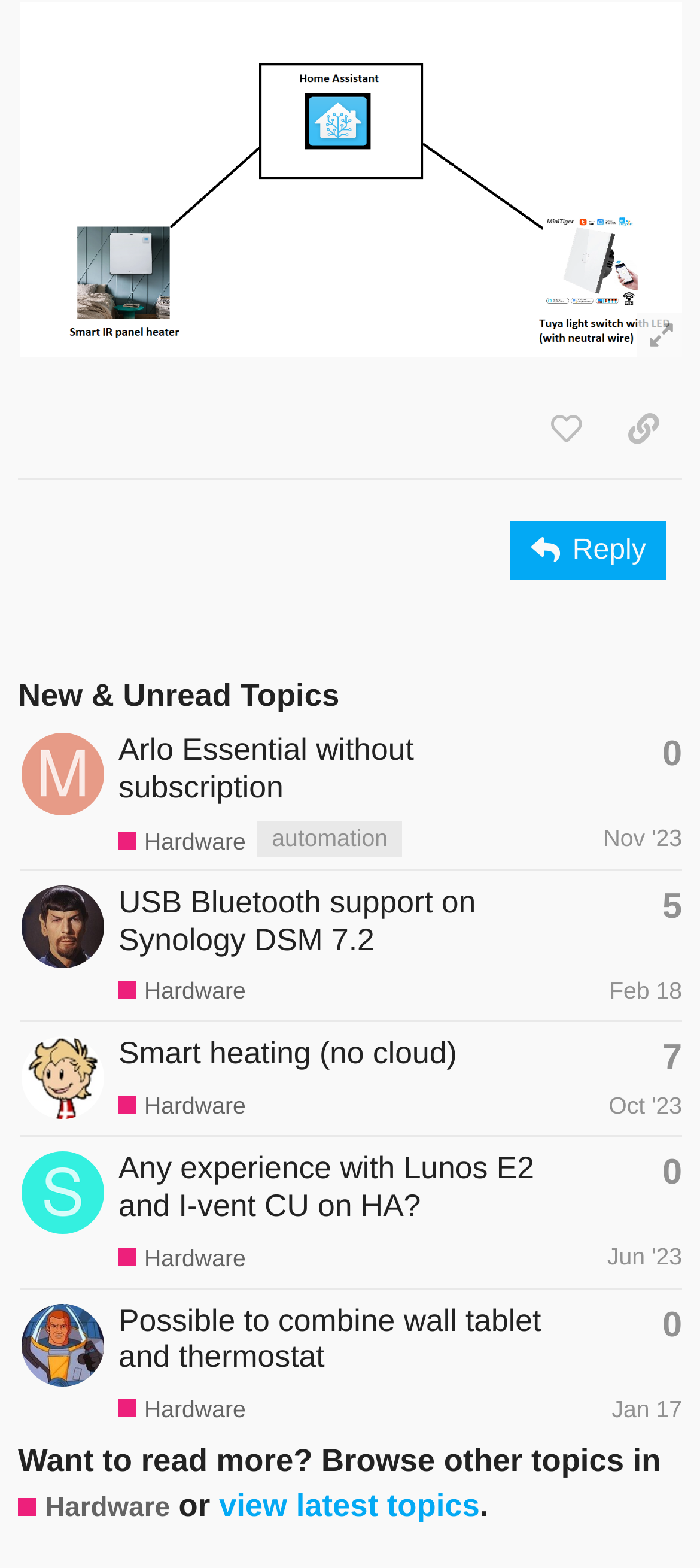What is the category of the topics listed?
Please provide a full and detailed response to the question.

The category of the topics listed is Hardware, which is indicated by the heading 'New & Unread Topics' and the links 'Hardware' throughout the page.